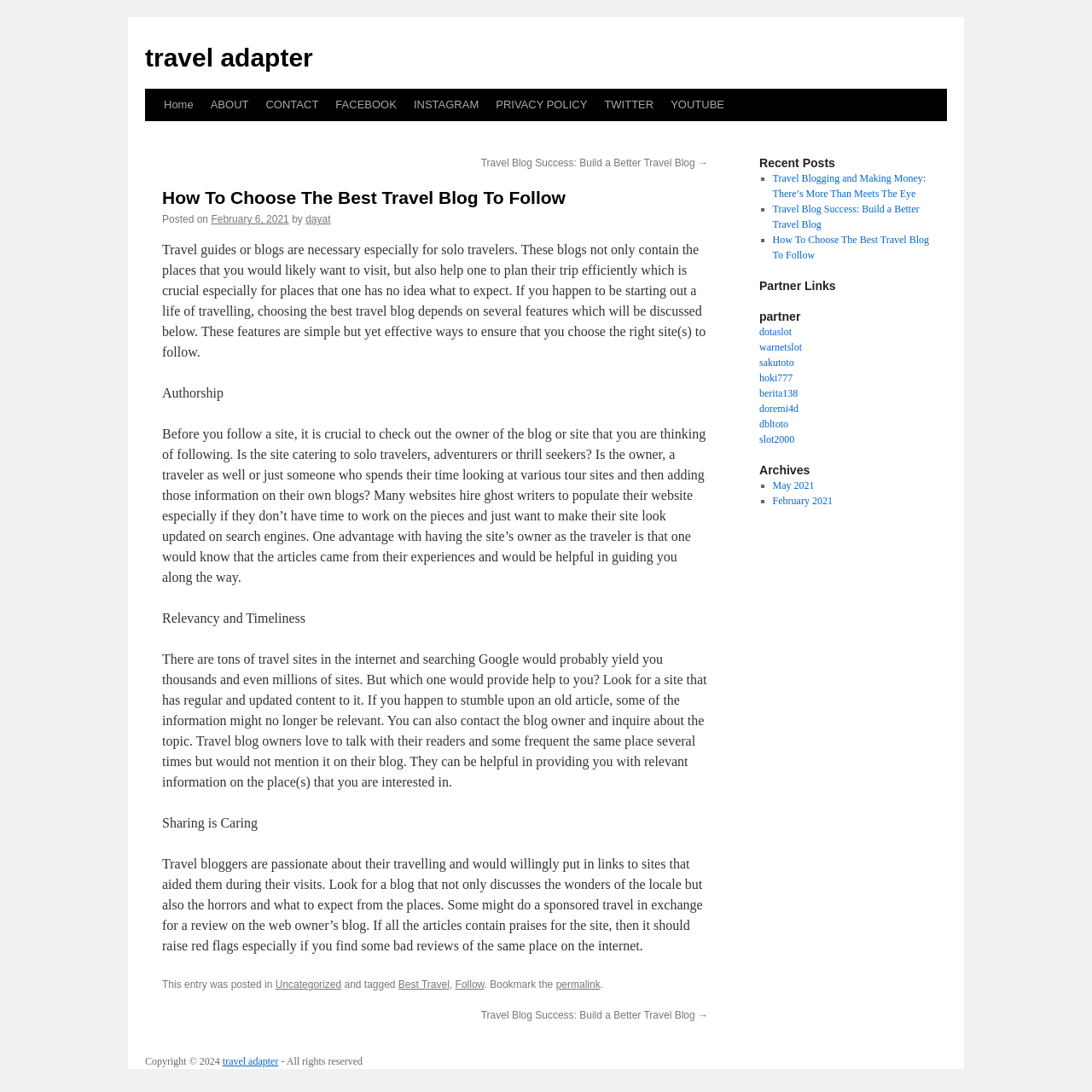Identify the bounding box coordinates of the area you need to click to perform the following instruction: "Explore the 'Recent Posts' section".

[0.695, 0.142, 0.852, 0.156]